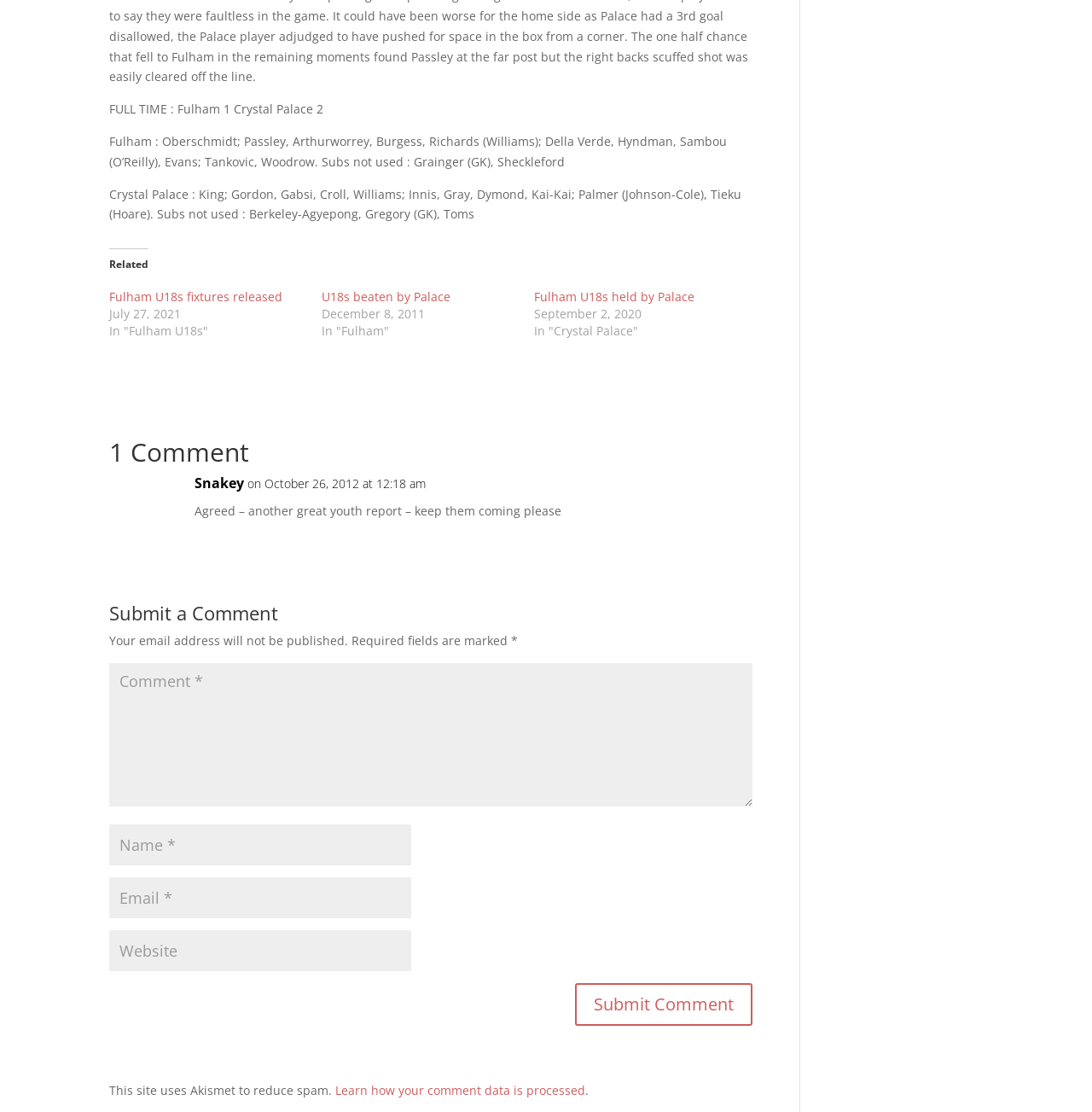Identify the bounding box coordinates for the region of the element that should be clicked to carry out the instruction: "Submit a comment". The bounding box coordinates should be four float numbers between 0 and 1, i.e., [left, top, right, bottom].

[0.527, 0.884, 0.689, 0.922]